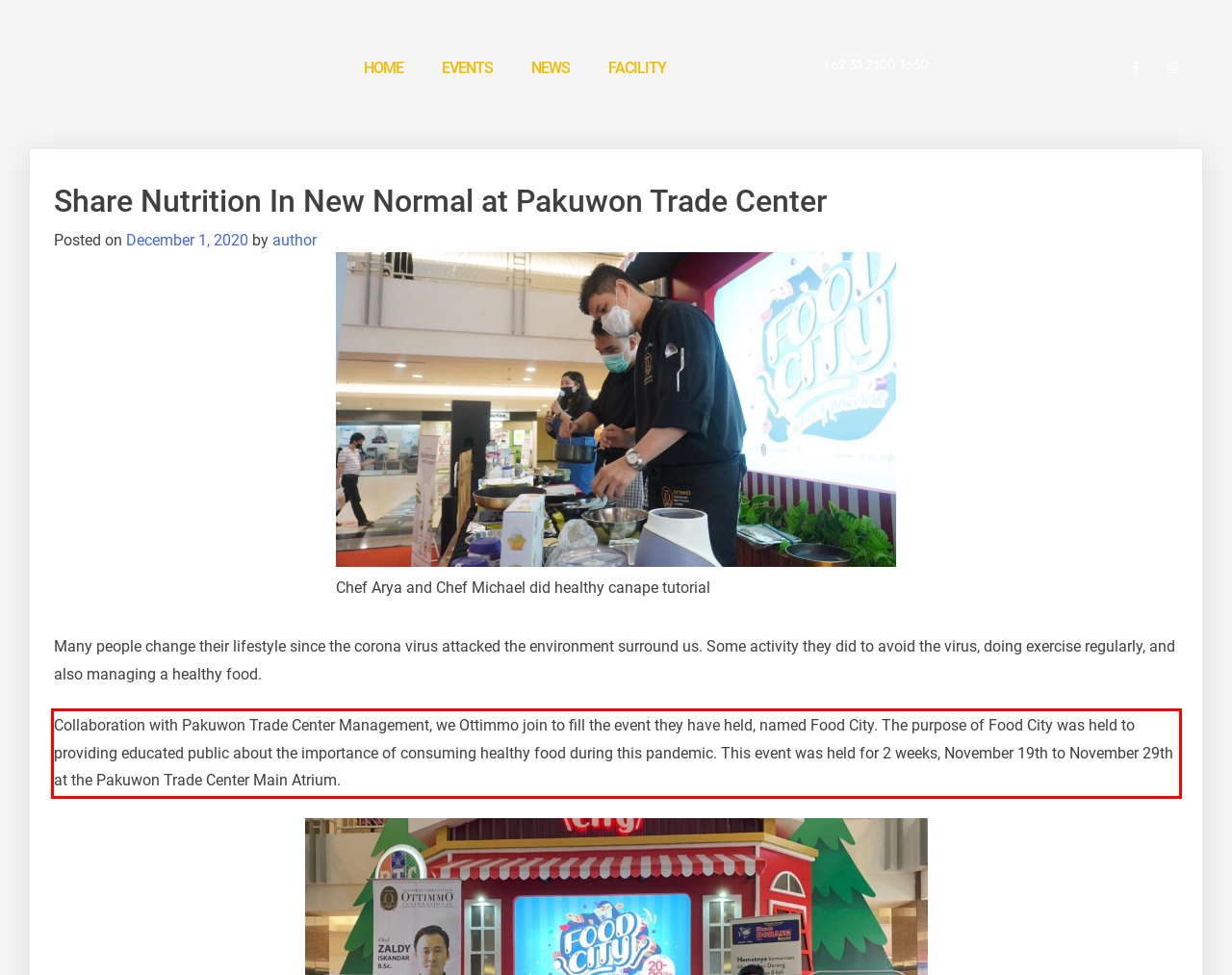Given the screenshot of the webpage, identify the red bounding box, and recognize the text content inside that red bounding box.

Collaboration with Pakuwon Trade Center Management, we Ottimmo join to fill the event they have held, named Food City. The purpose of Food City was held to providing educated public about the importance of consuming healthy food during this pandemic. This event was held for 2 weeks, November 19th to November 29th at the Pakuwon Trade Center Main Atrium.